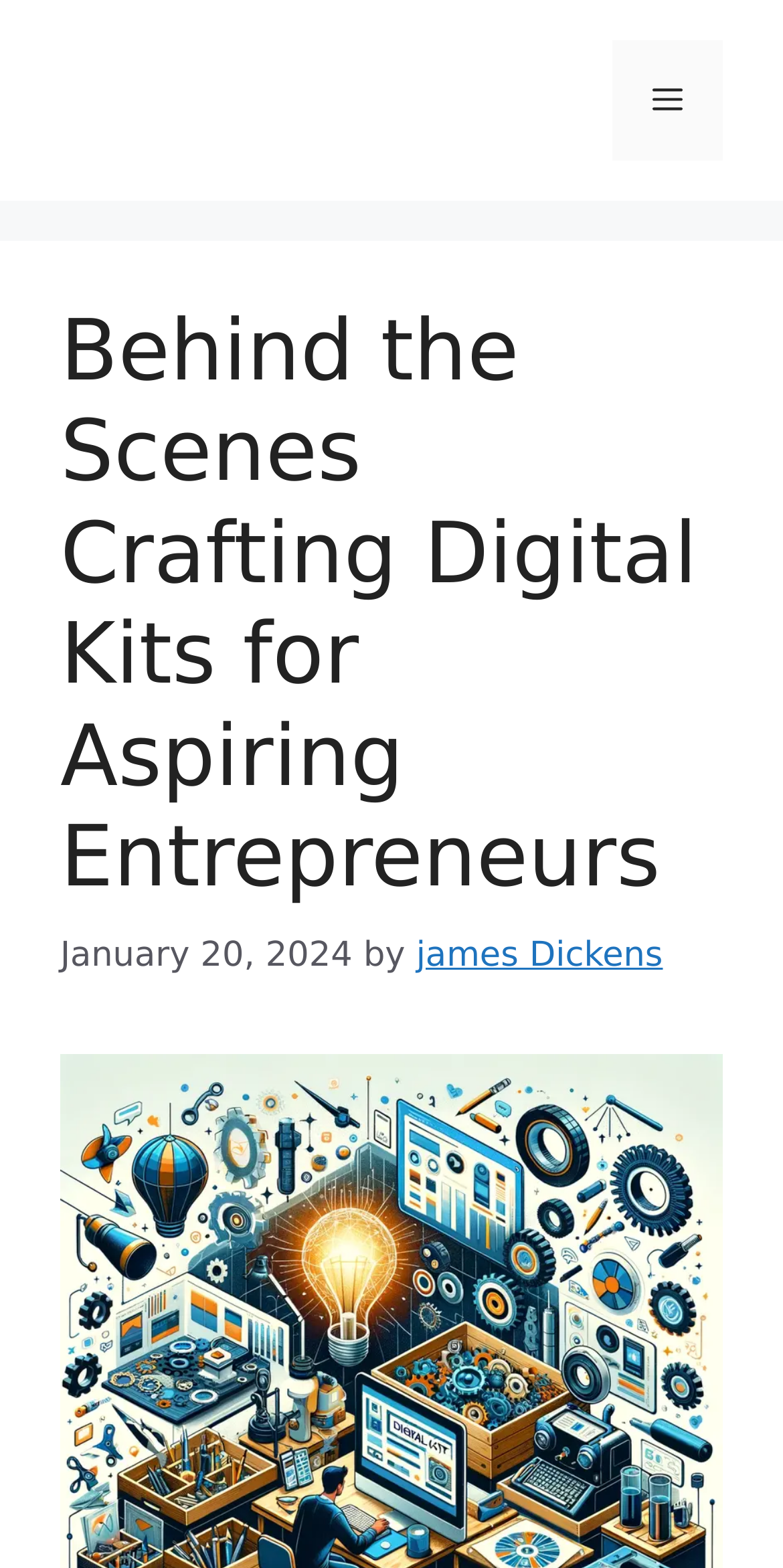Give a one-word or short phrase answer to this question: 
Is the menu expanded?

No